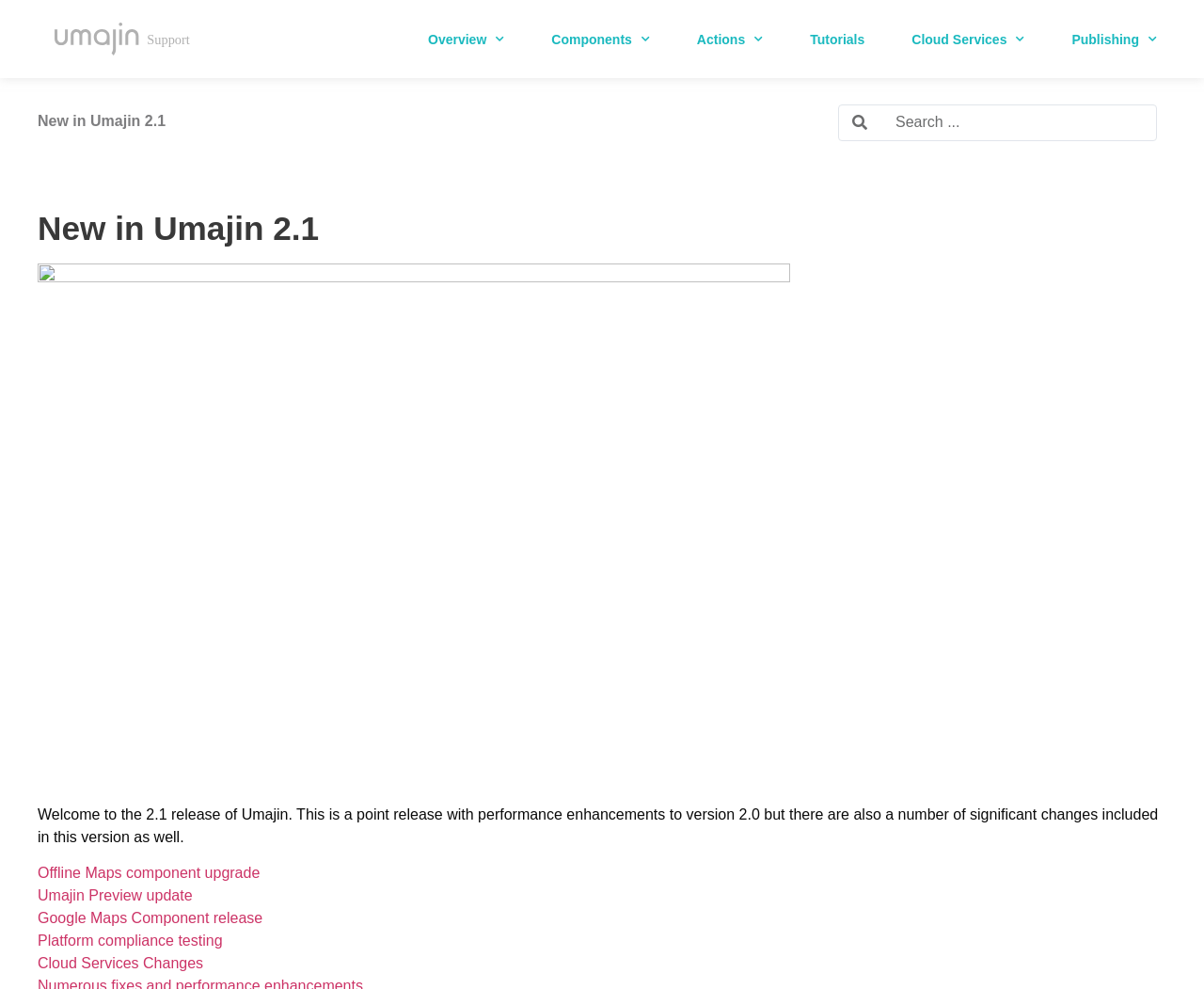Illustrate the webpage thoroughly, mentioning all important details.

The webpage is about the new features and updates in Umajin 2.1. At the top, there is a navigation menu with six links: Overview, Components, Actions, Tutorials, Cloud Services, and Publishing. Each of these links has a dropdown menu icon. Below the navigation menu, there is a prominent link "New in Umajin 2.1" and a search bar at the top right corner.

The main content of the webpage is divided into two sections. The first section has a heading "New in Umajin 2.1" and a brief introduction to the 2.1 release of Umajin, mentioning performance enhancements and significant changes. 

The second section lists five updates, each represented by a link: Offline Maps component upgrade, Umajin Preview update, Google Maps Component release, Platform compliance testing, and Cloud Services Changes. These links are arranged vertically, one below the other, and take up most of the webpage's content area.